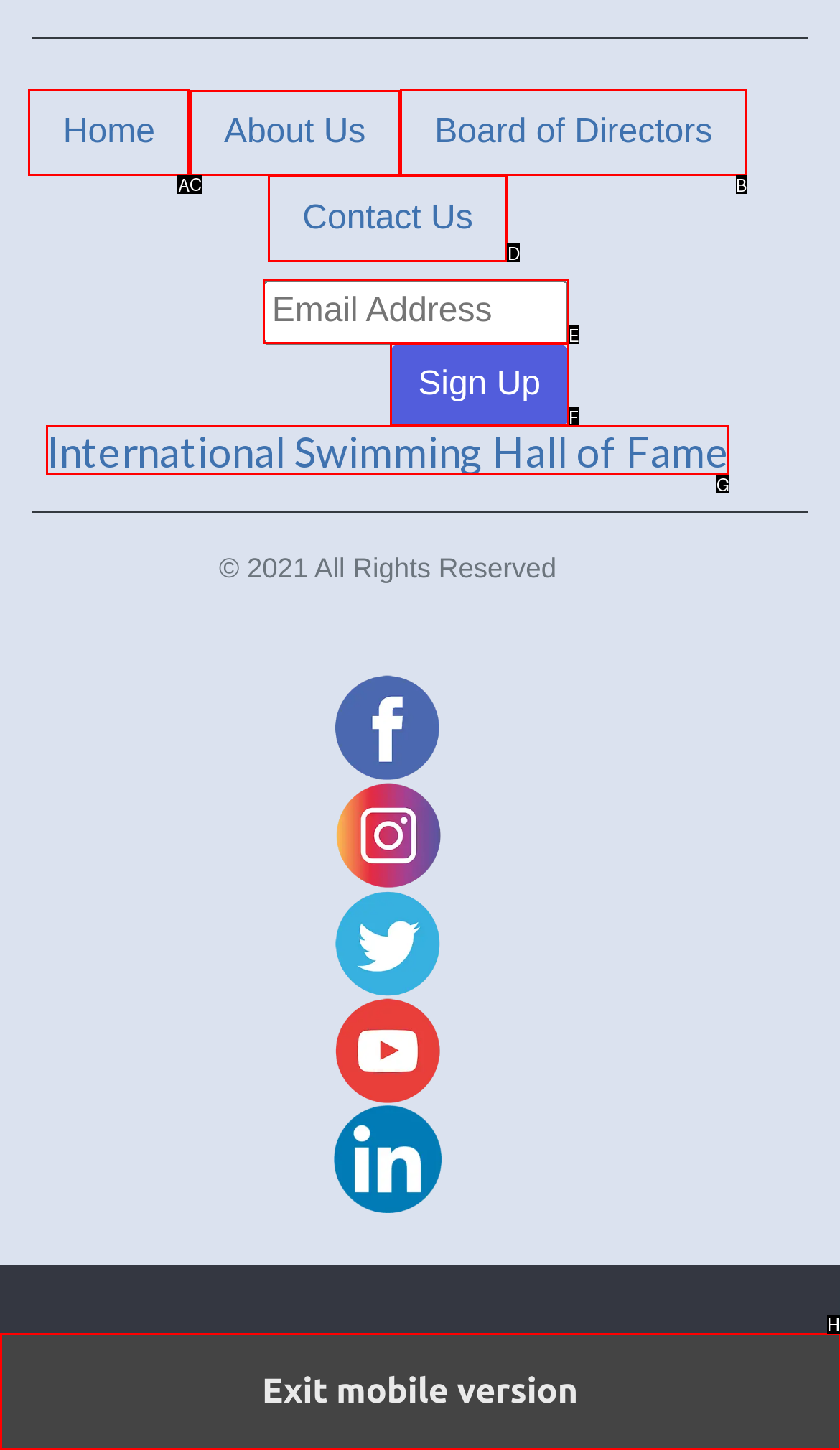Determine the letter of the UI element I should click on to complete the task: Visit the 'About Us' page from the provided choices in the screenshot.

C